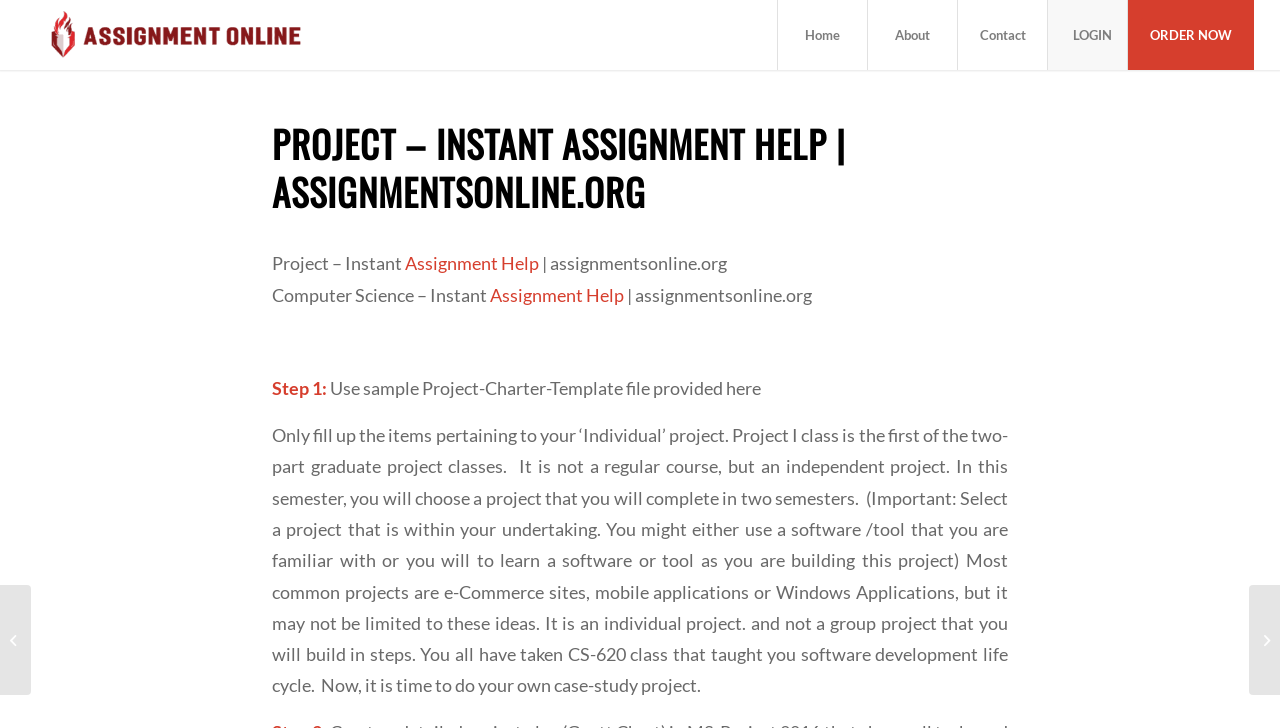What is the purpose of the project?
Look at the webpage screenshot and answer the question with a detailed explanation.

The purpose of the project is to do a case-study project, as mentioned in the text, where students will apply the software development life cycle learned in the CS-620 class to their own project.